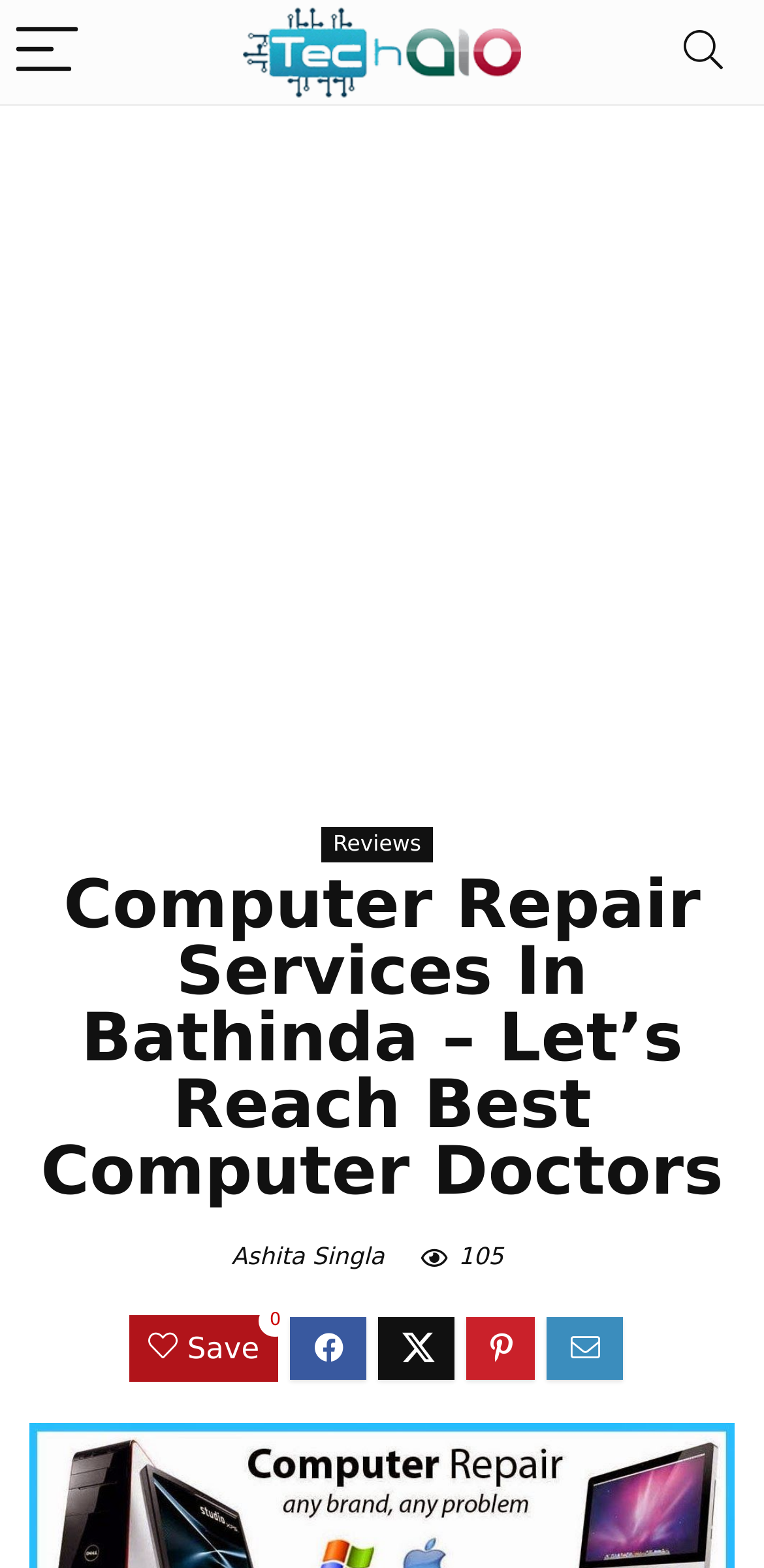Give a short answer to this question using one word or a phrase:
How many images are present on the top banner?

2